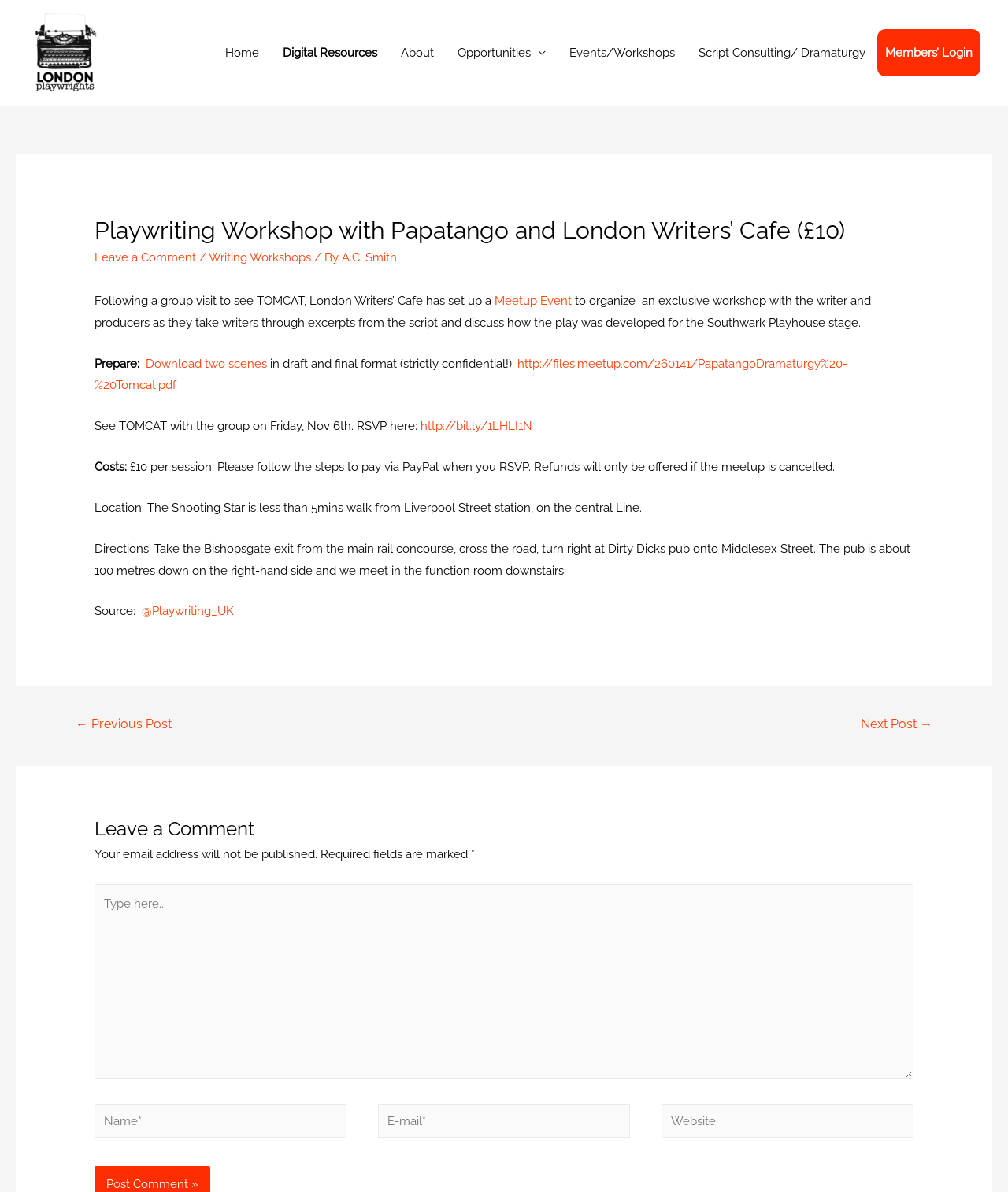Who is the author of the post?
By examining the image, provide a one-word or phrase answer.

A.C. Smith